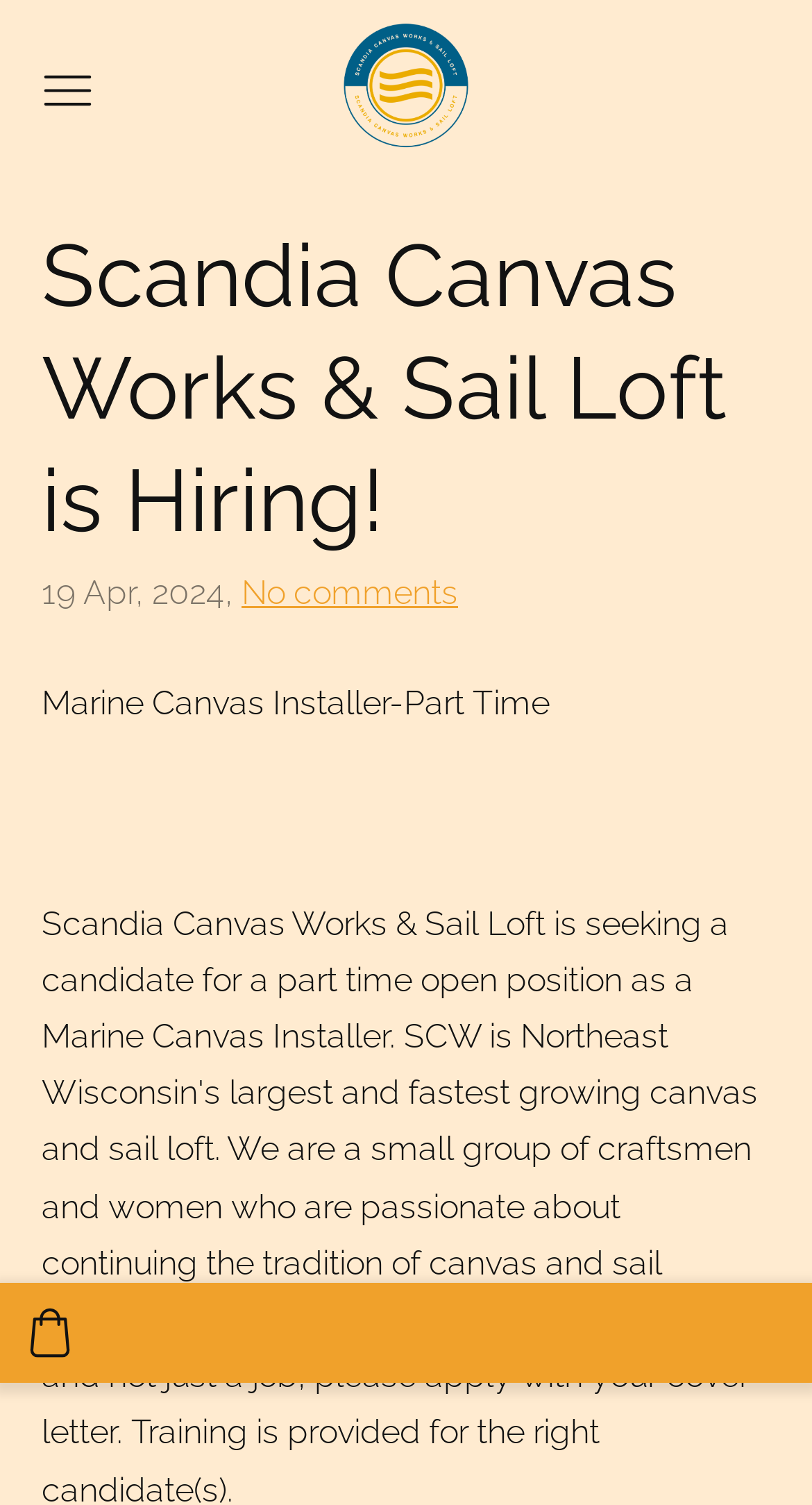Is there a share feature on the webpage?
Analyze the image and provide a thorough answer to the question.

I looked at the webpage and found a link at the bottom of the page that says 'Share'. This suggests that the webpage has a share feature, allowing users to share content with others.